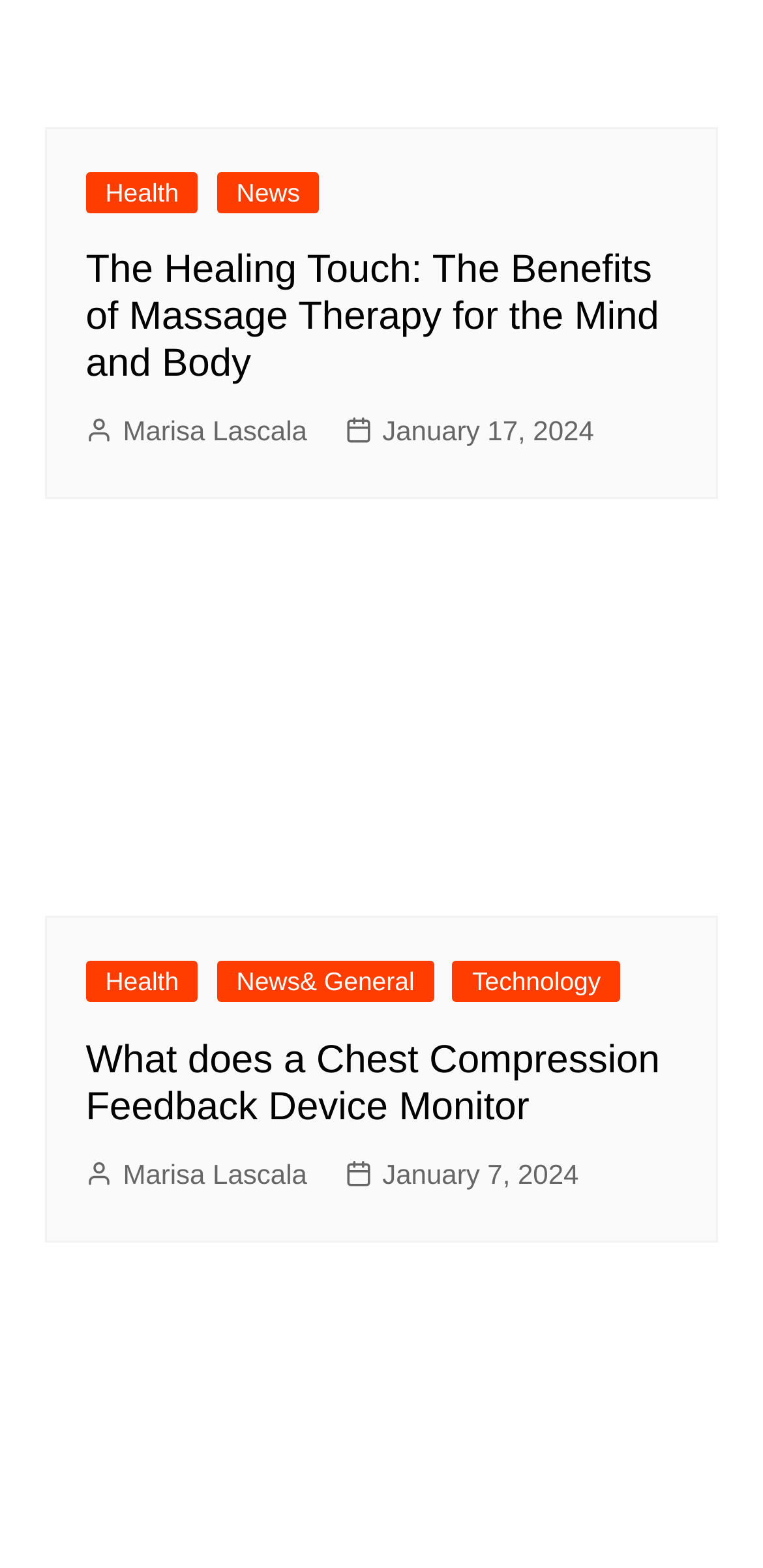Locate the bounding box coordinates of the element that should be clicked to execute the following instruction: "Read the article 'The Healing Touch: The Benefits of Massage Therapy for the Mind and Body'".

[0.112, 0.158, 0.888, 0.248]